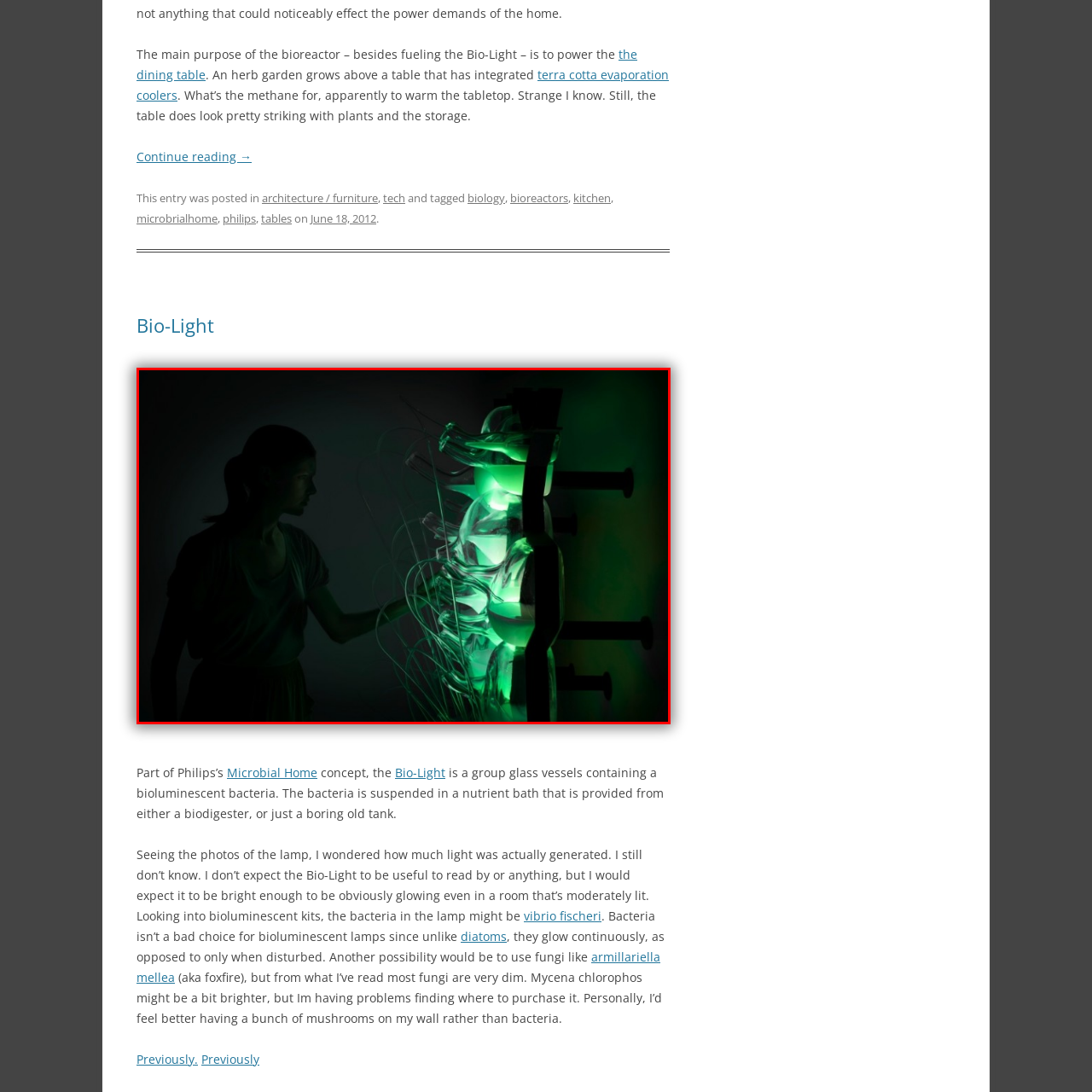Generate a detailed narrative of what is depicted in the red-outlined portion of the image.

The image depicts a woman interacting with a striking installation known as the Bio-Light, which is part of Philips's innovative Microbial Home concept. The installation features transparent glass vessels that glow with a vibrant green light, created by bioluminescent bacteria suspended in a nutrient-rich solution. These vessels are artfully arranged, with intricate tubing extending from them, suggesting a complex system of biological interaction. The dimly lit environment enhances the ethereal quality of the glow, drawing attention to the potential of utilizing natural organisms for sustainable lighting solutions. This fusion of art and science reflects a forward-thinking approach to domestic design, inviting viewers to consider the role of biology in our everyday lives.